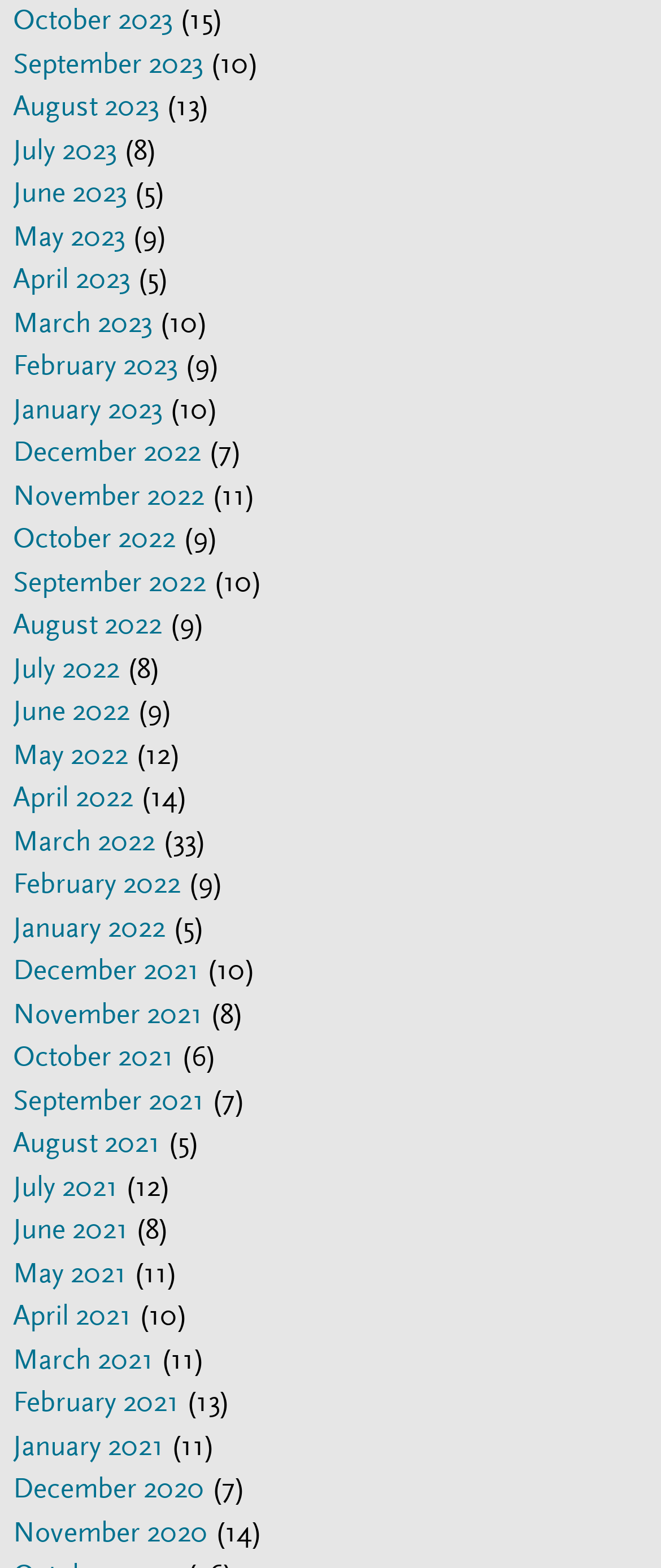How many months have more than 10 items?
Please provide a comprehensive answer based on the contents of the image.

I counted the number of months that have more than 10 items, based on the numbers in parentheses next to each month. There are 7 months that meet this criteria.